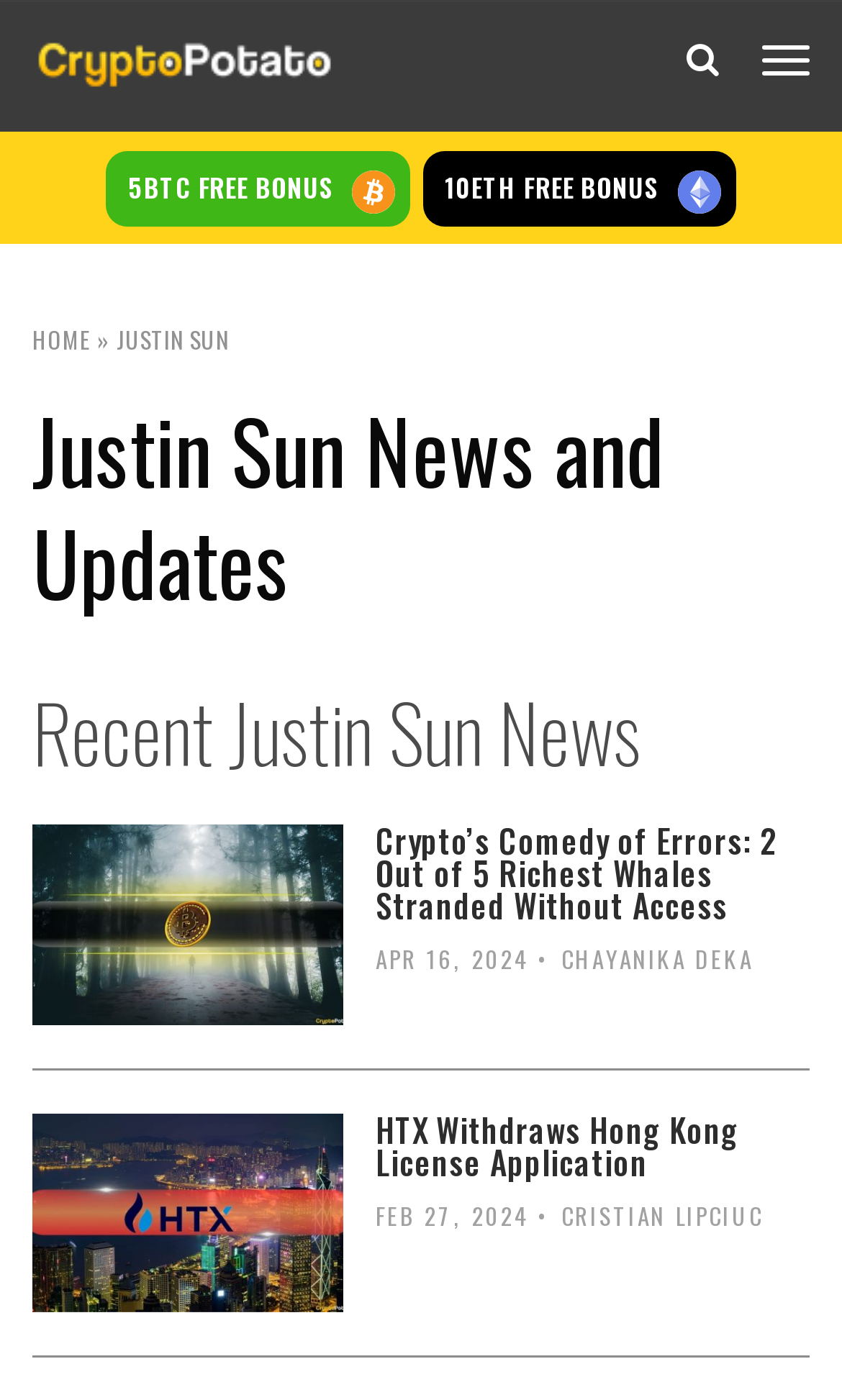Please locate the bounding box coordinates for the element that should be clicked to achieve the following instruction: "Click on the 'CryptoPotato' logo". Ensure the coordinates are given as four float numbers between 0 and 1, i.e., [left, top, right, bottom].

[0.038, 0.025, 0.397, 0.071]